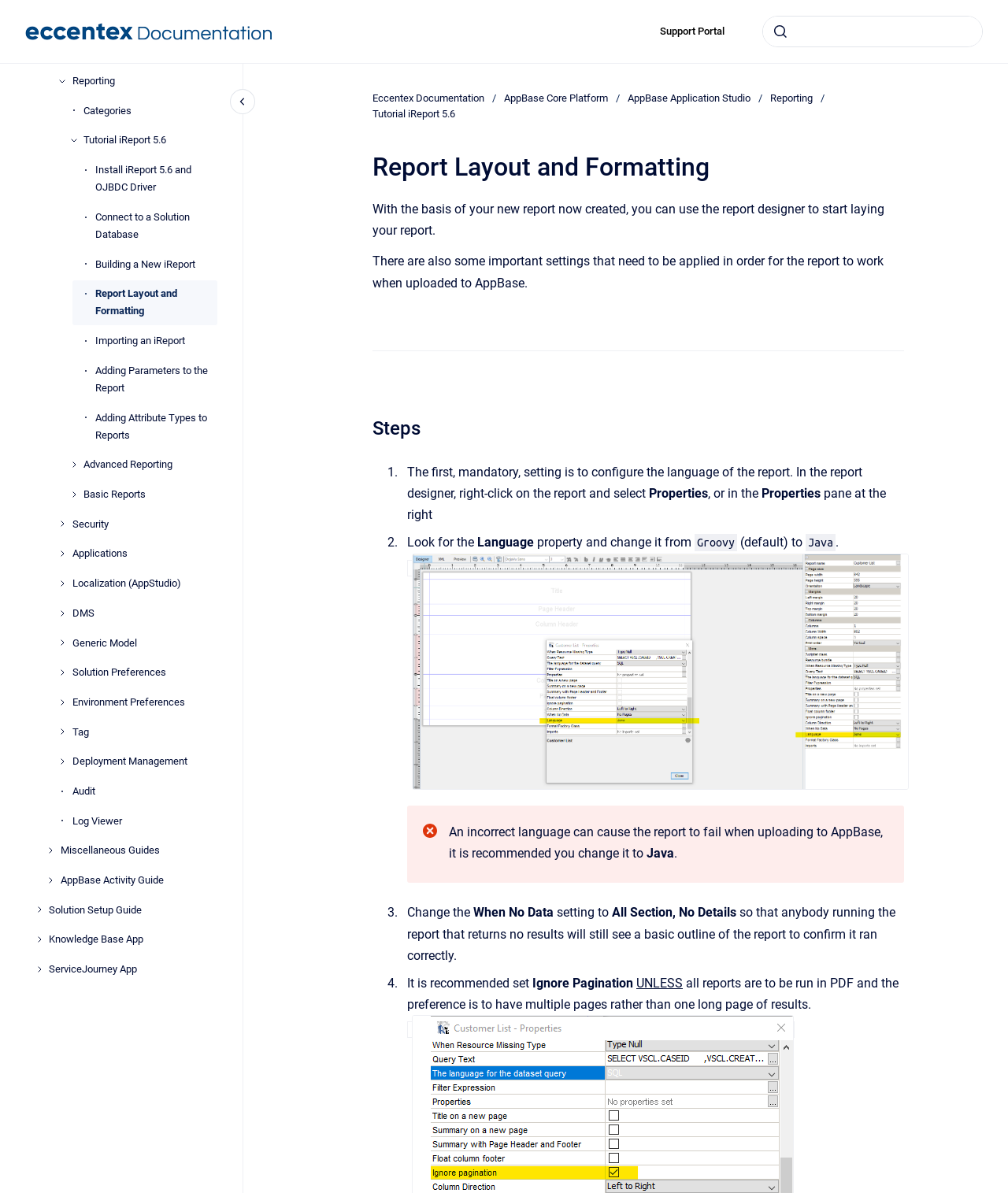Identify the bounding box coordinates of the region that should be clicked to execute the following instruction: "go to homepage".

[0.025, 0.019, 0.27, 0.034]